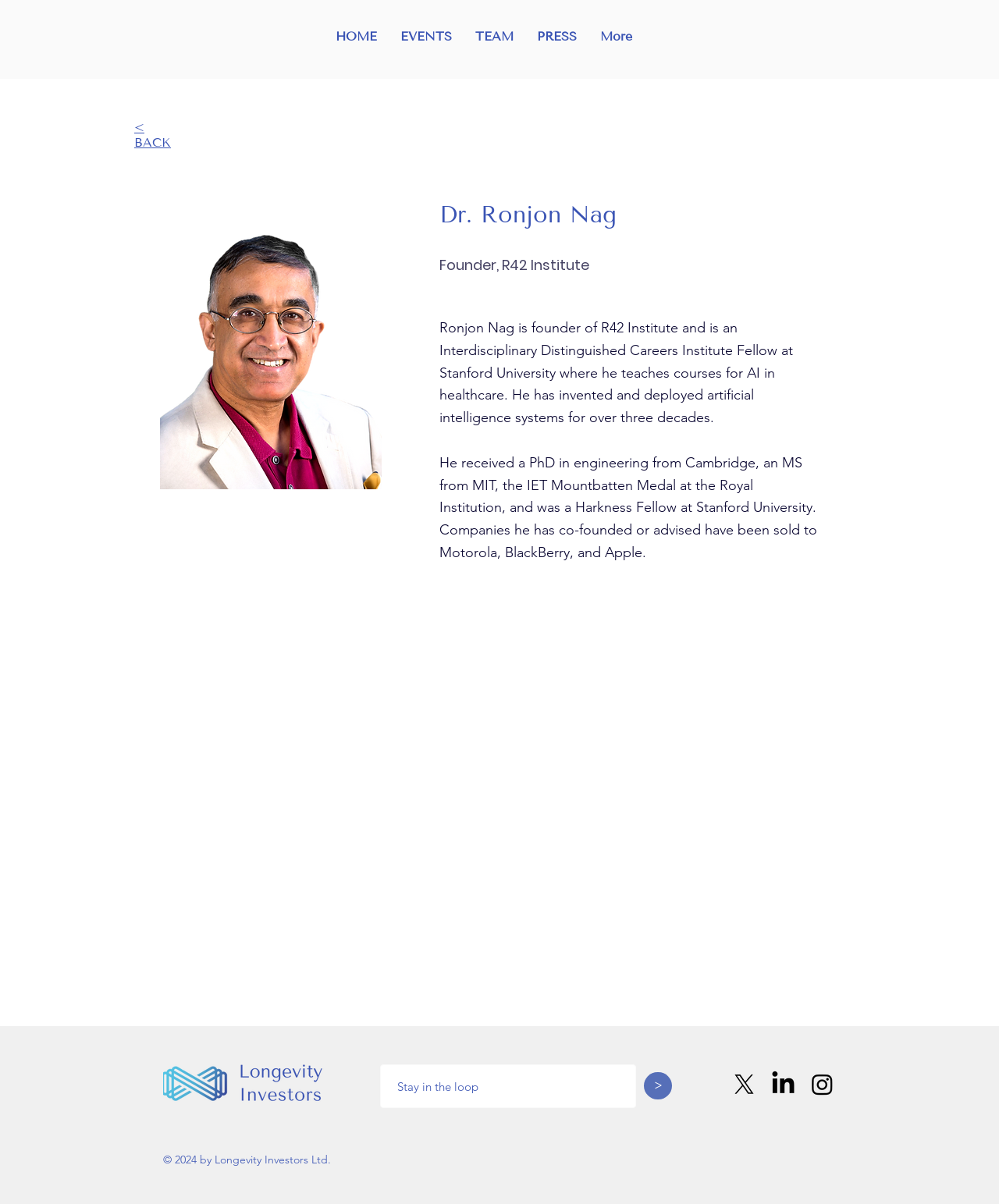Write an extensive caption that covers every aspect of the webpage.

The webpage is about Dr. Ronjon Nag, the founder of R42 Institute, and Longevity Investors. At the top, there is a navigation bar with five links: "HOME", "EVENTS", "TEAM", "PRESS", and "More". 

Below the navigation bar, there is a main section that takes up most of the page. On the left side of this section, there is a "BACK" link and an image of a person, "People.png", which is likely a profile picture. 

On the right side of the main section, there is a heading with the name "Dr. Ronjon Nag" and a subheading that describes him as the founder of R42 Institute. Below this, there are three paragraphs of text that provide more information about Dr. Nag's background, including his education, career, and achievements.

At the bottom of the page, there is a section with a logo image "LI Final Color.png" on the left side and a form with a text box and a button on the right side. The form has a label "Stay in the loop" and a required text box. The button is a single ">" character. 

Next to the form, there is a social media bar with three links: "X", "LinkedIn", and "Instagram", each accompanied by an image. Finally, at the very bottom of the page, there is a copyright notice that reads "© 2024 by Longevity Investors Ltd."